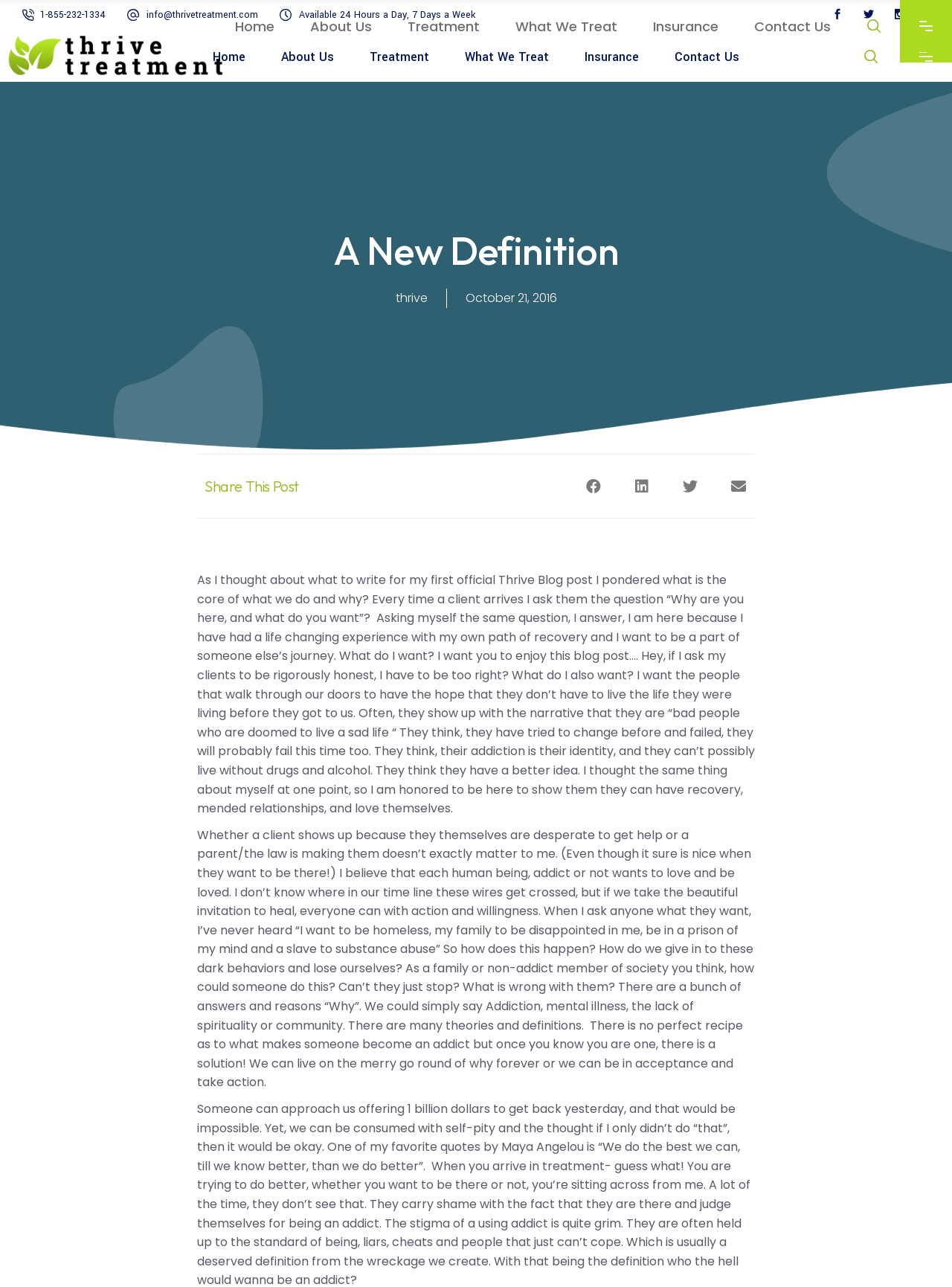Please provide the bounding box coordinates in the format (top-left x, top-left y, bottom-right x, bottom-right y). Remember, all values are floating point numbers between 0 and 1. What is the bounding box coordinate of the region described as: What We Treat

[0.47, 0.037, 0.595, 0.051]